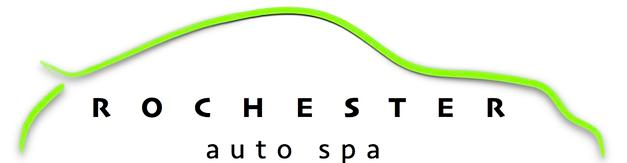What is the font style of 'ROCHESTER'?
Can you provide an in-depth and detailed response to the question?

The logo of Rochester Auto Spa prominently displays the name 'ROCHESTER' in bold, uppercase letters, which contrasts with the more delicate, lowercase font used for 'auto spa' beneath it, effectively communicating the brand's professional approach to auto detailing.